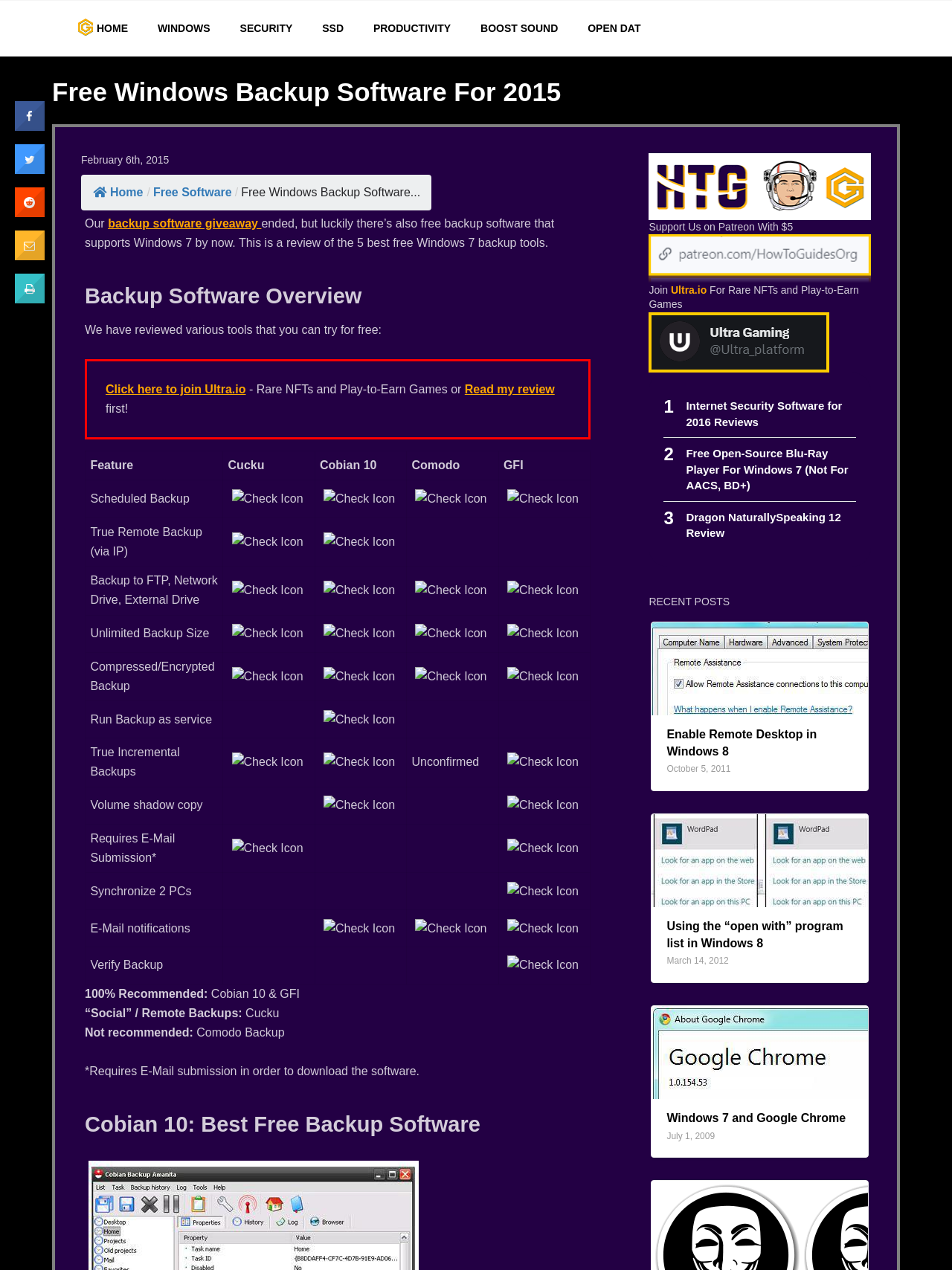Generate a comprehensive description of the webpage content.

This webpage is a review of the 5 best free Windows 7 backup software. At the top, there is a navigation menu with 7 links: 'HOME', 'WINDOWS', 'SECURITY', 'SSD', 'PRODUCTIVITY', 'BOOST SOUND', and 'OPEN DAT'. Below the navigation menu, there is a header section with the title 'Free Windows Backup Software For 2015' and a subtitle 'February 6th, 2015'. 

On the left side, there is a breadcrumb navigation with links to 'Home', 'Category Name', and 'Free Windows Backup Software For 2015'. The main content starts with a brief introduction to the review, mentioning that a backup software giveaway has ended, but there are still free backup software options available that support Windows 7. 

Below the introduction, there is a heading 'Backup Software Overview' followed by a brief description of the review. There is also a link to join Ultra.io and a promotion for rare NFTs and play-to-earn games. 

The main content of the review is presented in a table with 5 columns, each representing a different backup software: Cucku, Cobian 10, Comodo, and GFI. The table has 5 rows, each describing a feature of the backup software: Scheduled Backup, True Remote Backup (via IP), Backup to FTP, Network Drive, External Drive, and Unlimited Backup Size, and Compressed/Encrypted Backup. Each cell in the table contains either a brief description of the feature or a check icon indicating that the feature is supported by the software.